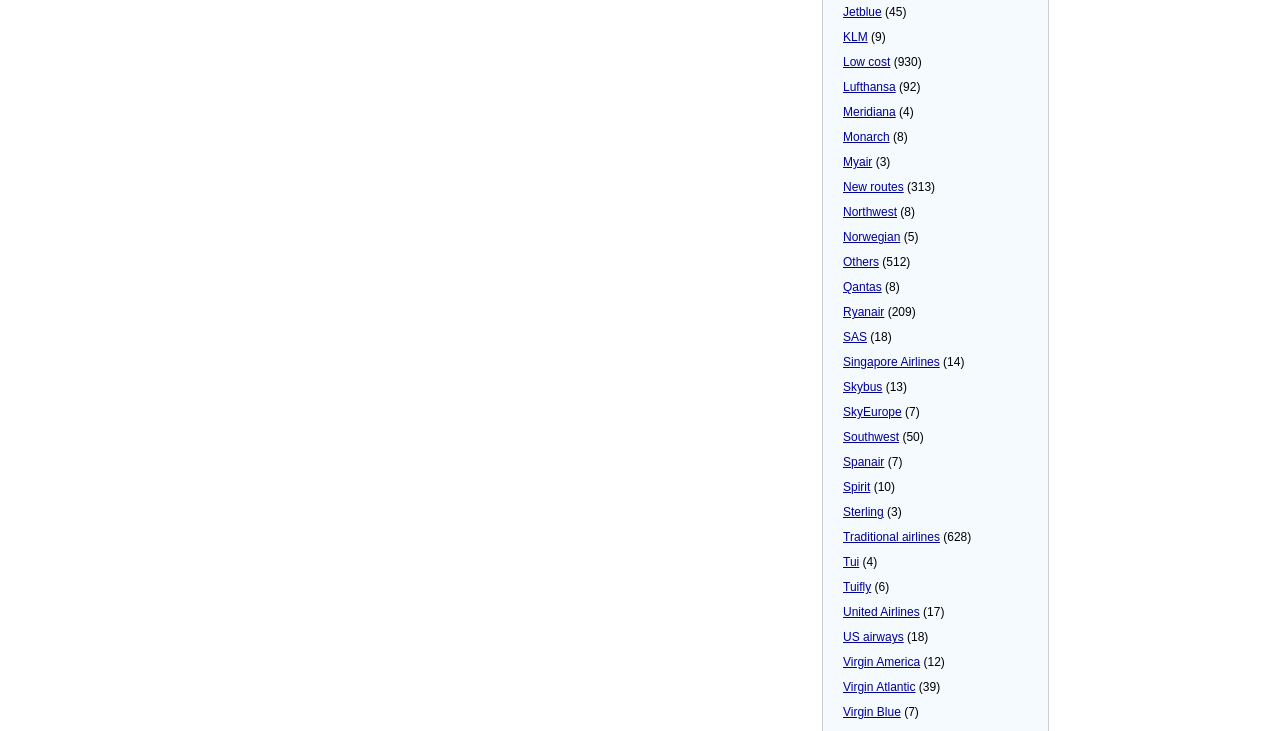Please provide the bounding box coordinates for the element that needs to be clicked to perform the instruction: "Click on Jetblue". The coordinates must consist of four float numbers between 0 and 1, formatted as [left, top, right, bottom].

[0.659, 0.007, 0.689, 0.026]